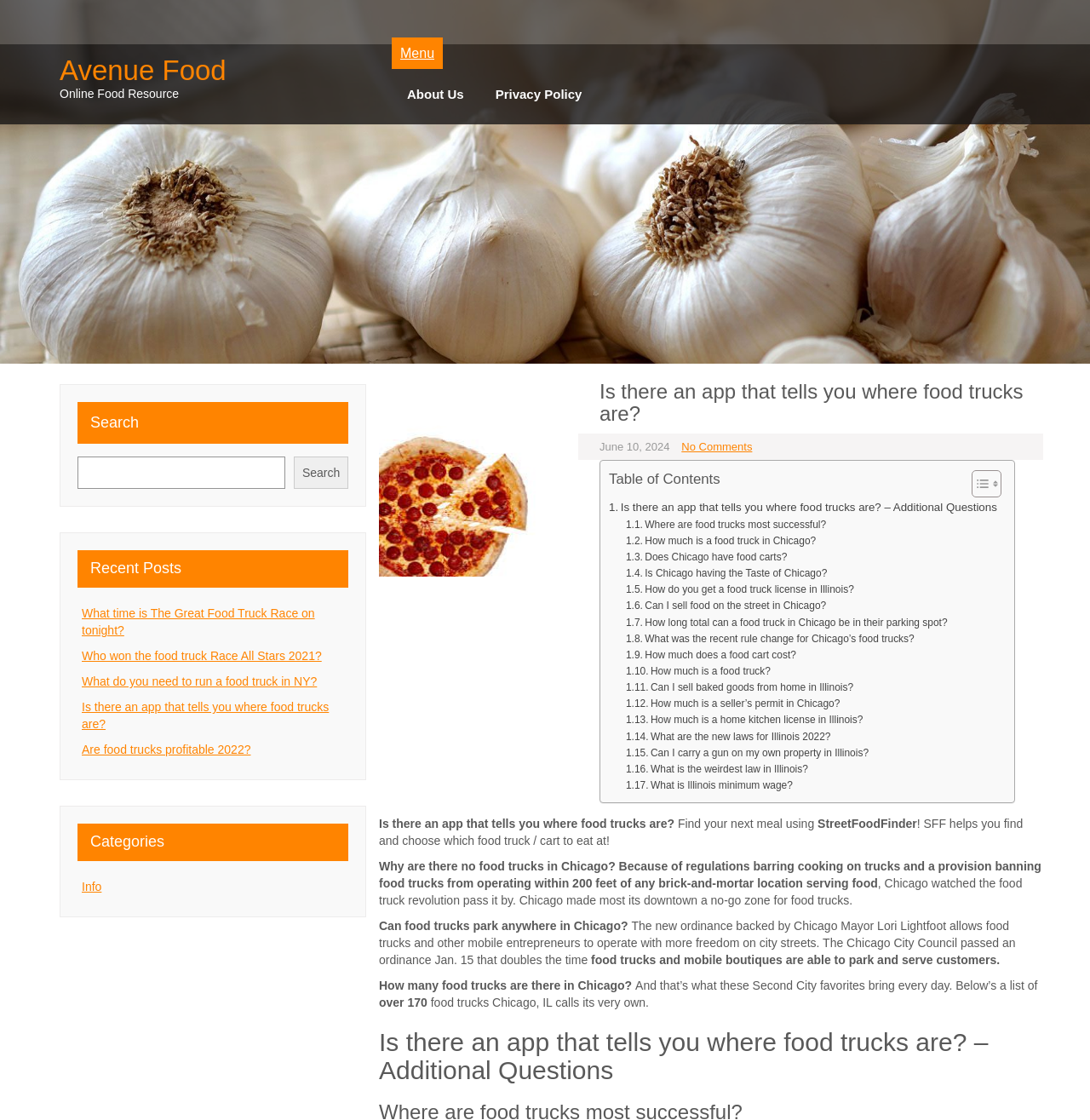What is the benefit of the new ordinance in Chicago?
Respond to the question with a well-detailed and thorough answer.

The new ordinance in Chicago allows food trucks and other mobile entrepreneurs to operate with more freedom on city streets. This information can be found in the paragraph that starts with 'The new ordinance backed by Chicago Mayor Lori Lightfoot...'.